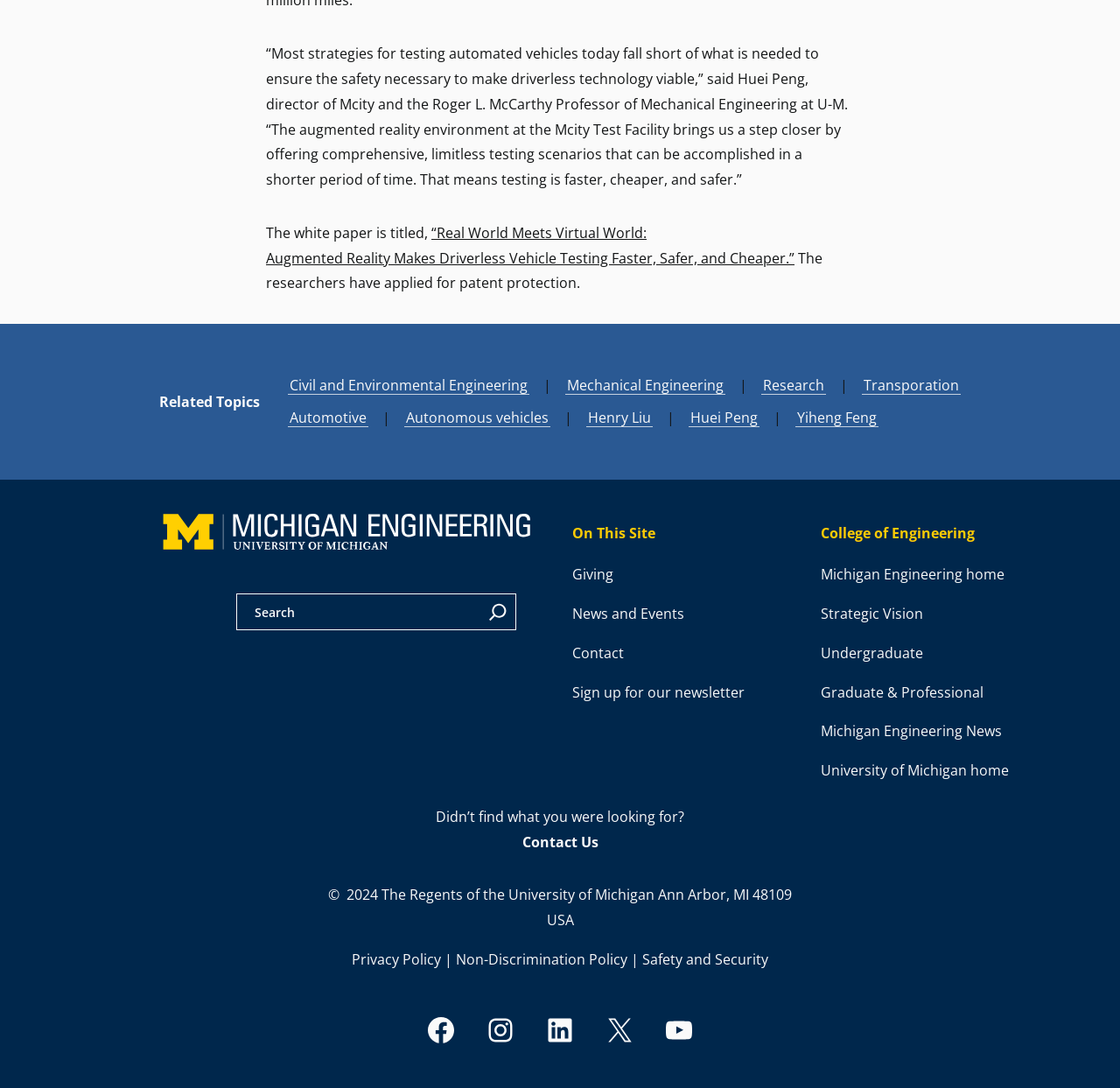By analyzing the image, answer the following question with a detailed response: What is the name of the university mentioned in the article?

The article mentions the University of Michigan, specifically the College of Engineering, which is where Mcity is located.